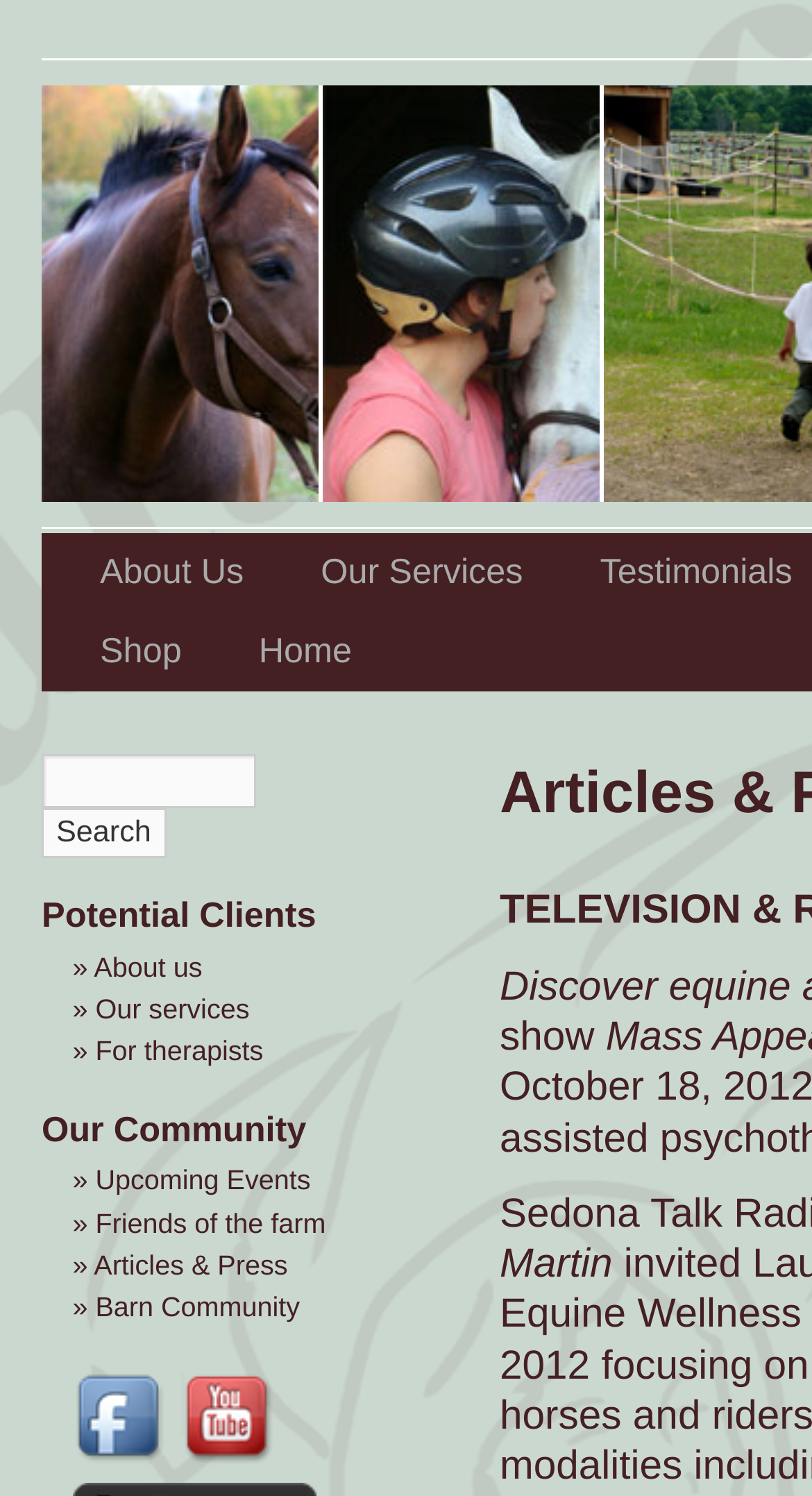Identify the bounding box coordinates of the area you need to click to perform the following instruction: "Click on About Us".

[0.051, 0.057, 0.397, 0.335]